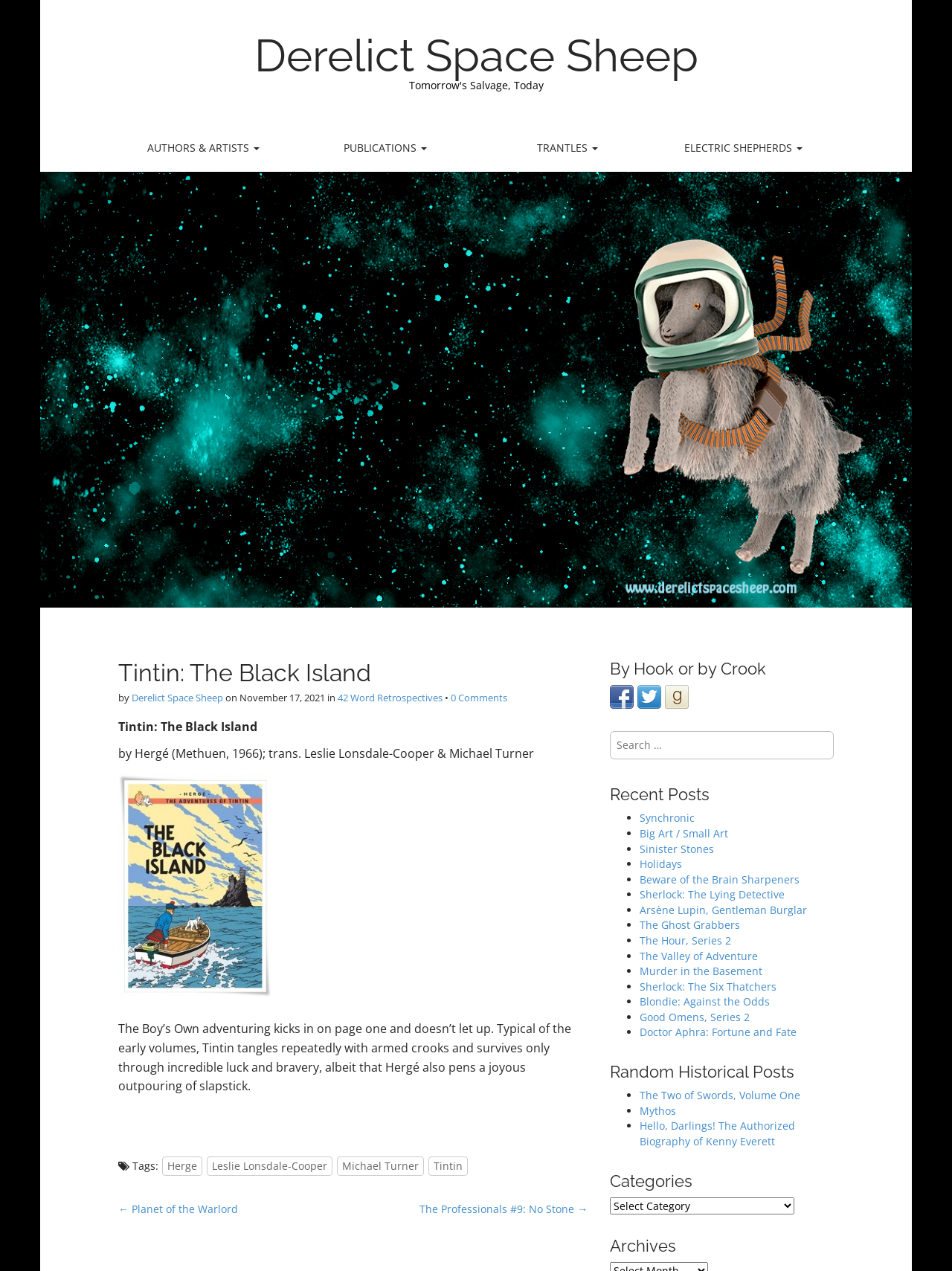What is the name of the book being reviewed?
Based on the screenshot, provide a one-word or short-phrase response.

Tintin: The Black Island